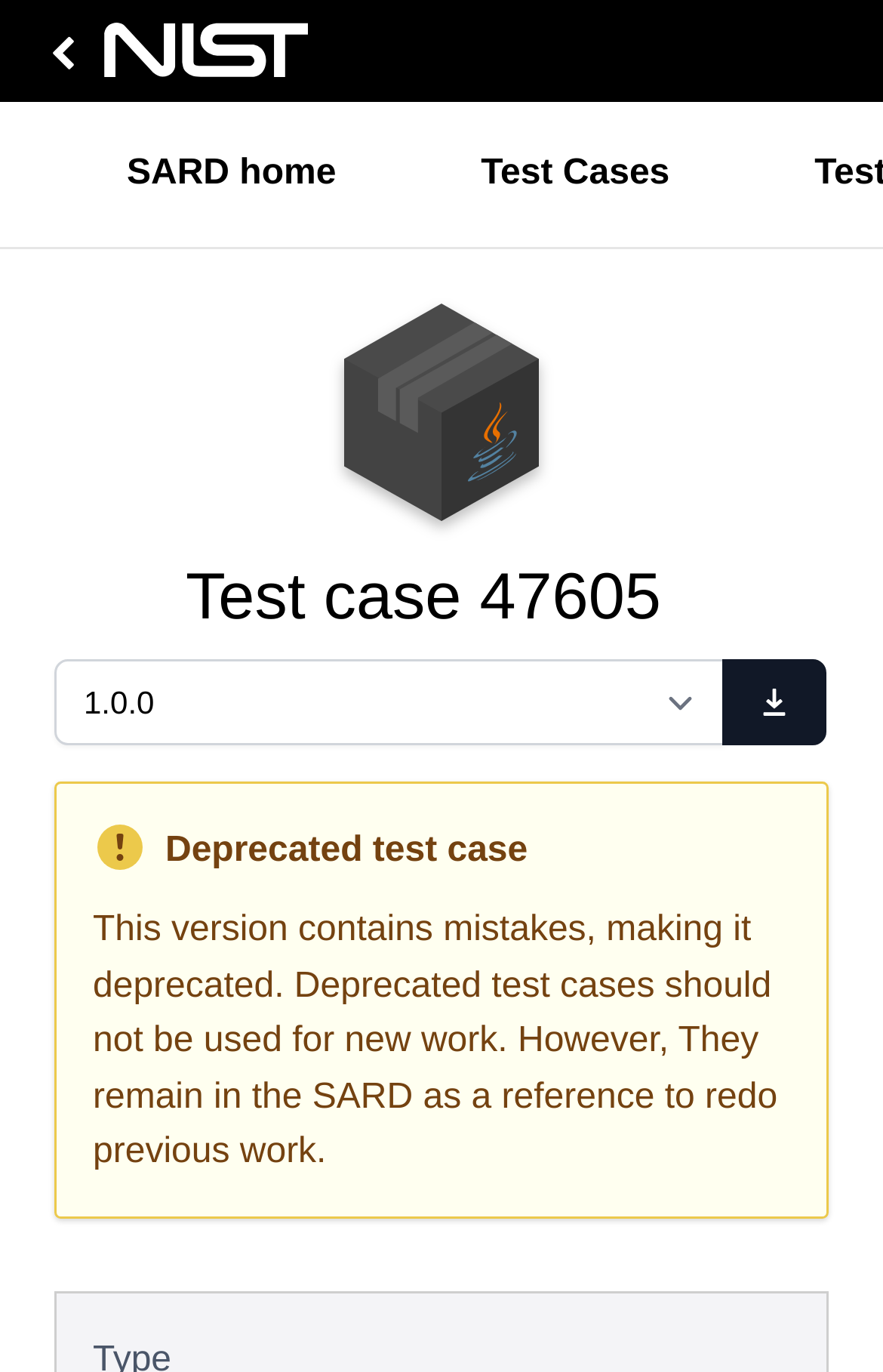From the webpage screenshot, identify the region described by parent_node: 1.0.0 aria-label="download". Provide the bounding box coordinates as (top-left x, top-left y, bottom-right x, bottom-right y), with each value being a floating point number between 0 and 1.

[0.818, 0.481, 0.936, 0.544]